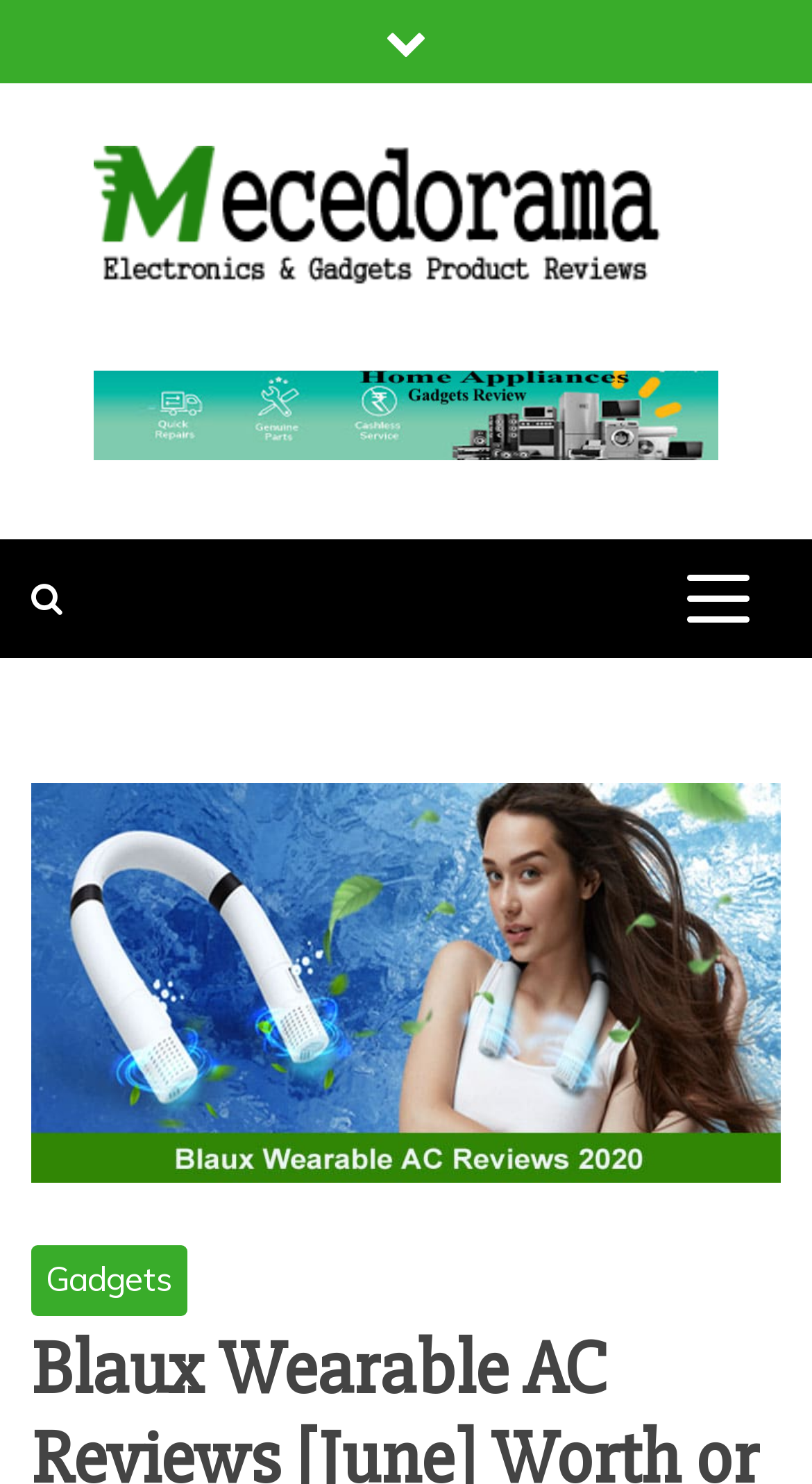Please provide a short answer using a single word or phrase for the question:
What is the section of the webpage that lists product reviews?

ELECTRONICS & GADGETS PRODUCT REVIEWS